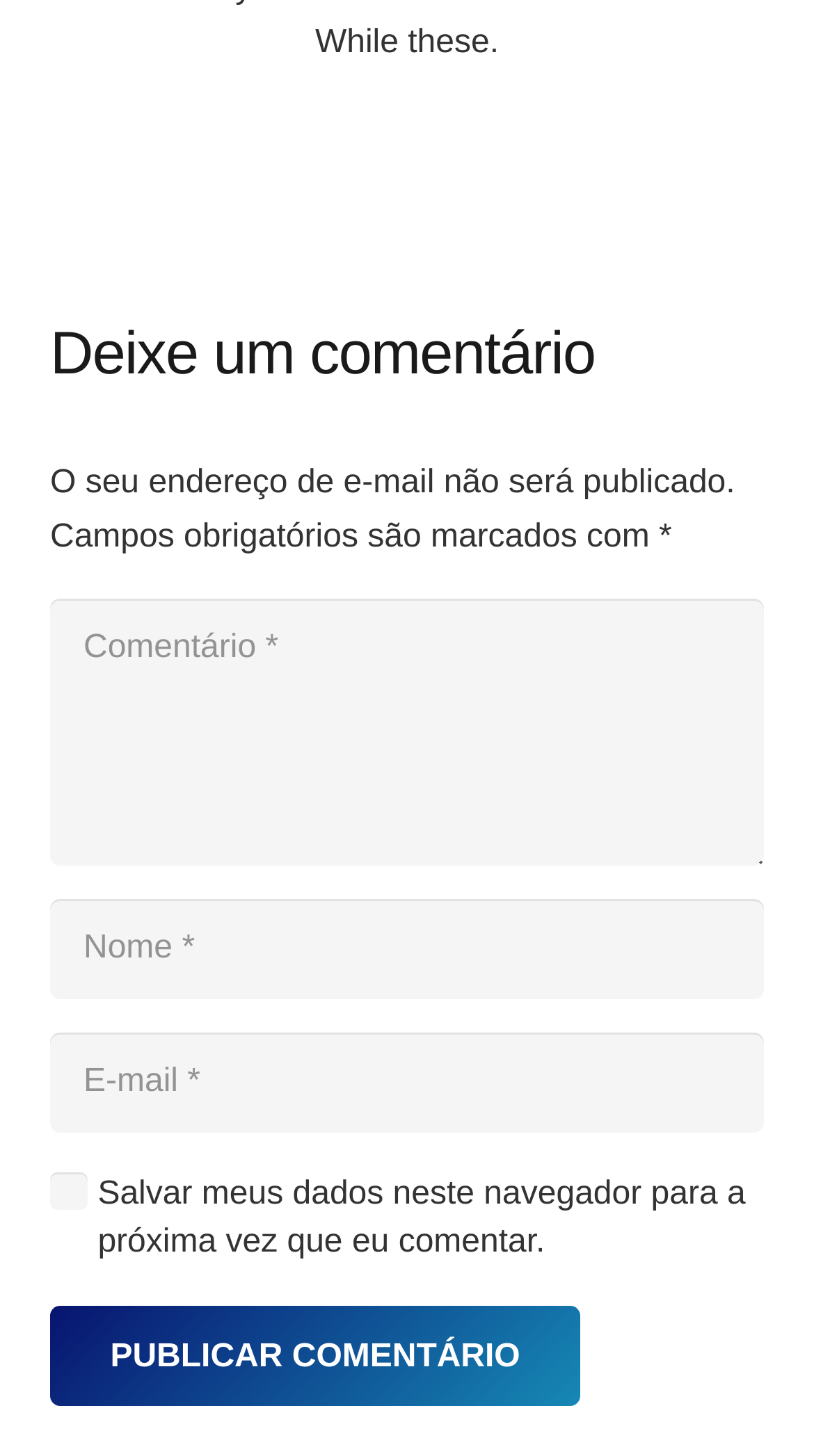Please give a short response to the question using one word or a phrase:
Why must users agree to the terms?

To proceed